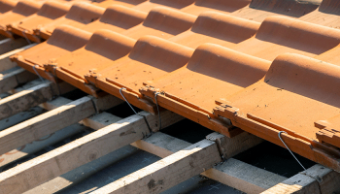What is the purpose of the wooden framework?
Kindly answer the question with as much detail as you can.

According to the caption, the wooden framework beneath the roofing tiles is visible, providing support and stability, which is essential for the durability of the roofing system. This implies that the primary purpose of the wooden framework is to provide support and stability to the roofing system.